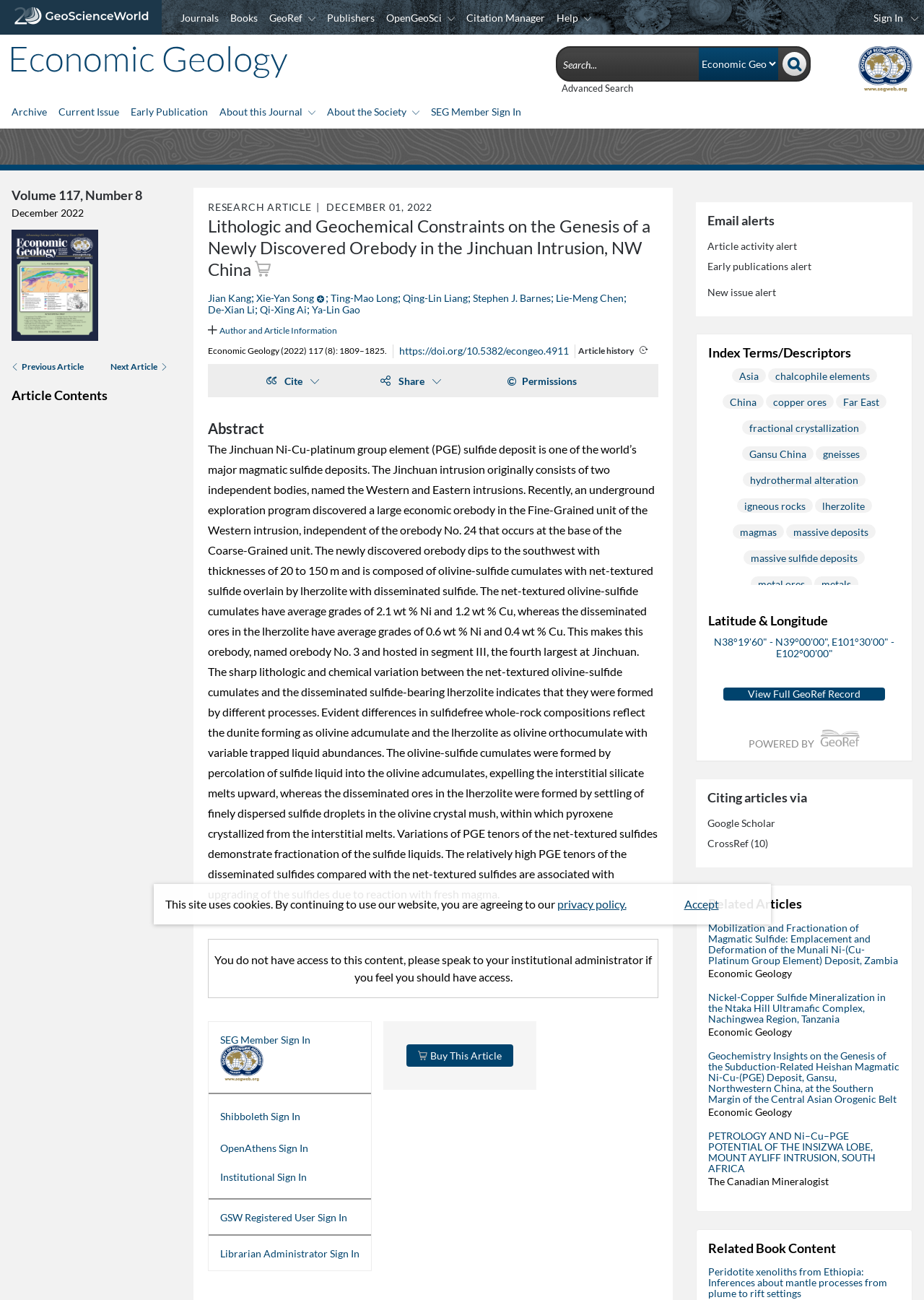Please find the bounding box for the UI element described by: "metasomatism".

[0.799, 0.484, 0.87, 0.494]